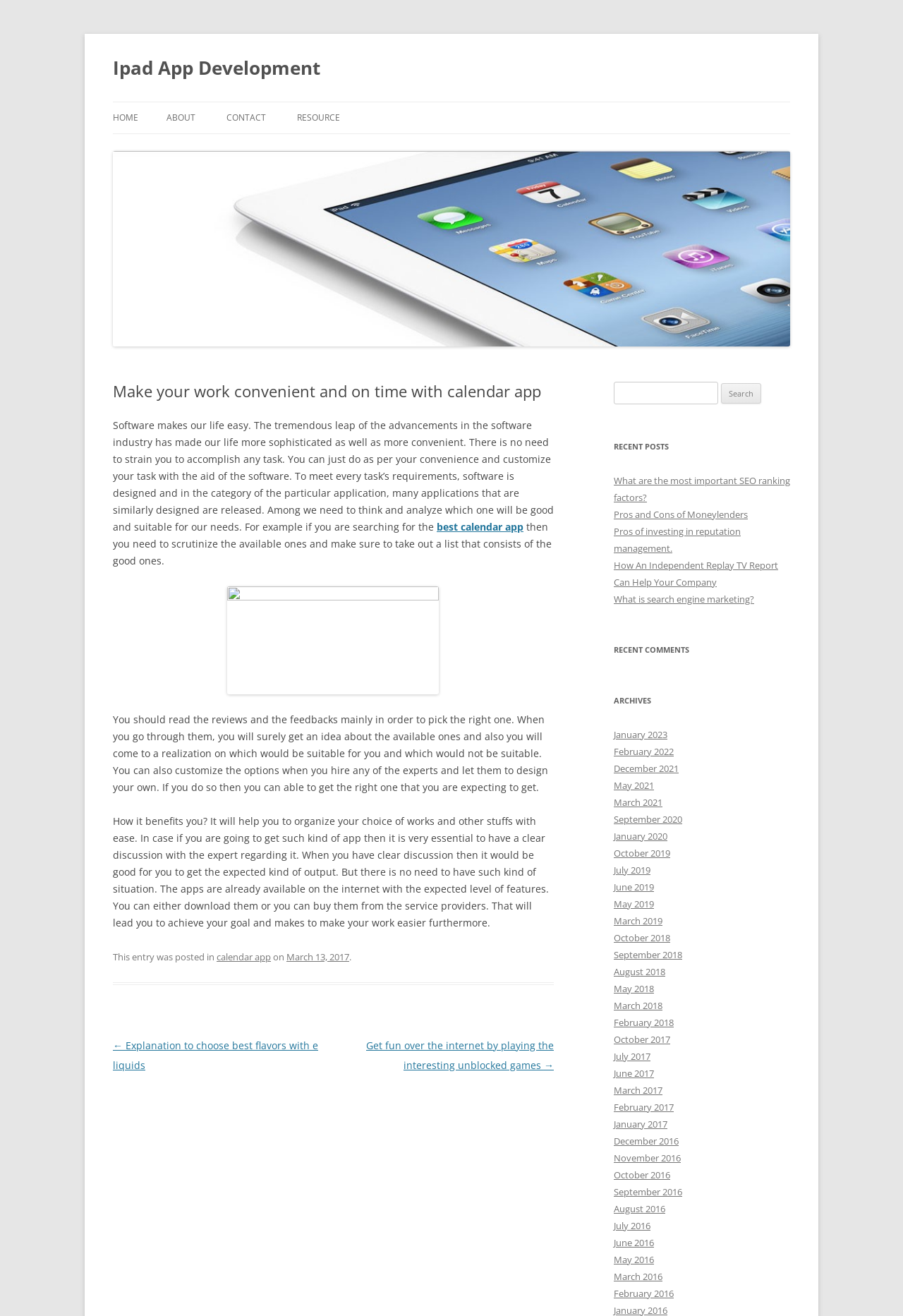Provide a brief response to the question below using one word or phrase:
What is the category of the article 'Make your work convenient and on time with calendar app'?

Calendar app